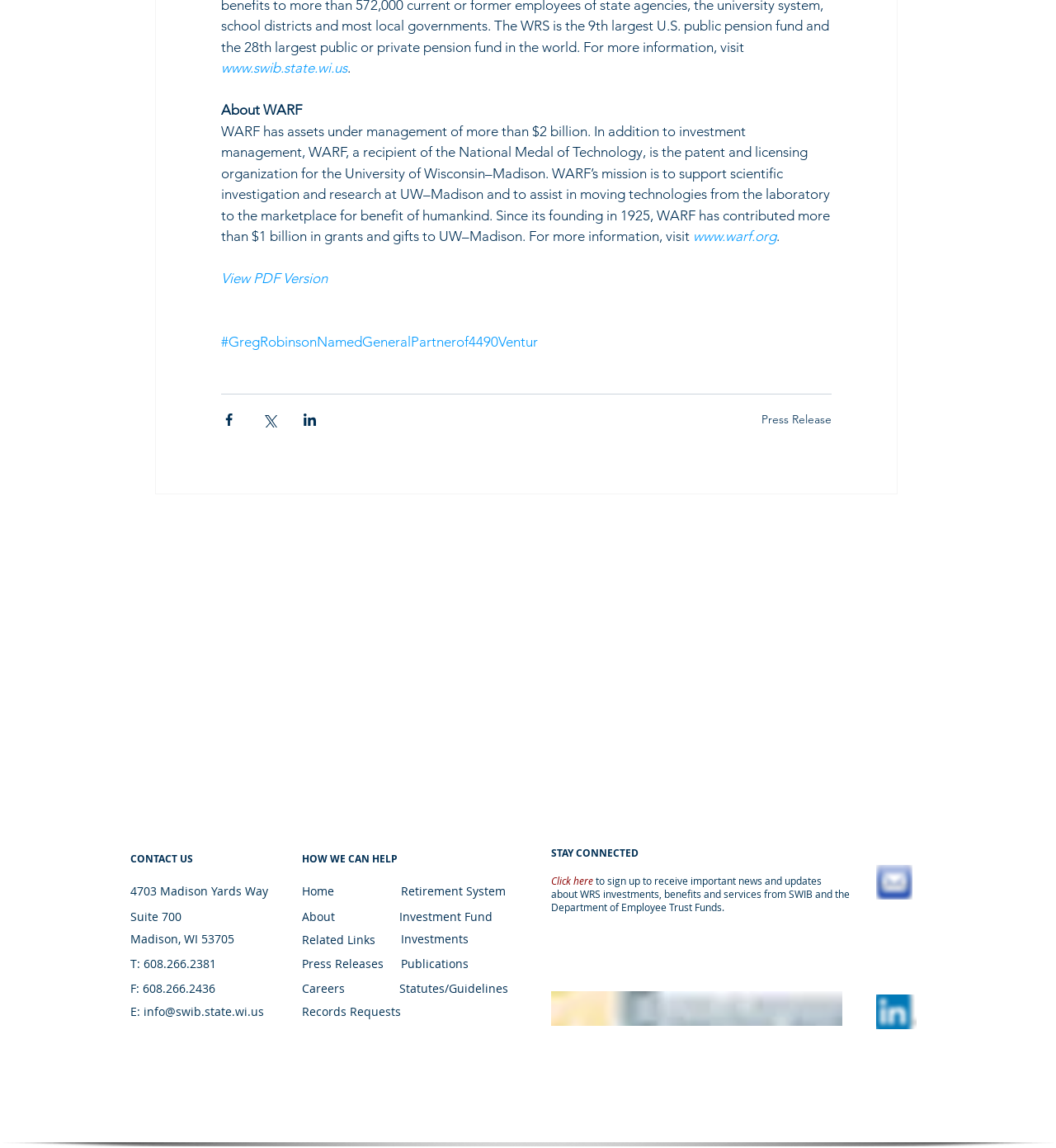Examine the screenshot and answer the question in as much detail as possible: What is the link to the Press Release?

Based on the link element with OCR text 'Press Release' and bounding box coordinates [0.721, 0.358, 0.787, 0.371], I can identify the link to the Press Release.